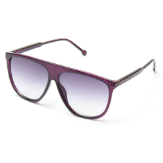Provide a brief response in the form of a single word or phrase:
What is the purpose of the sunglasses?

protect eyes and fashion statement